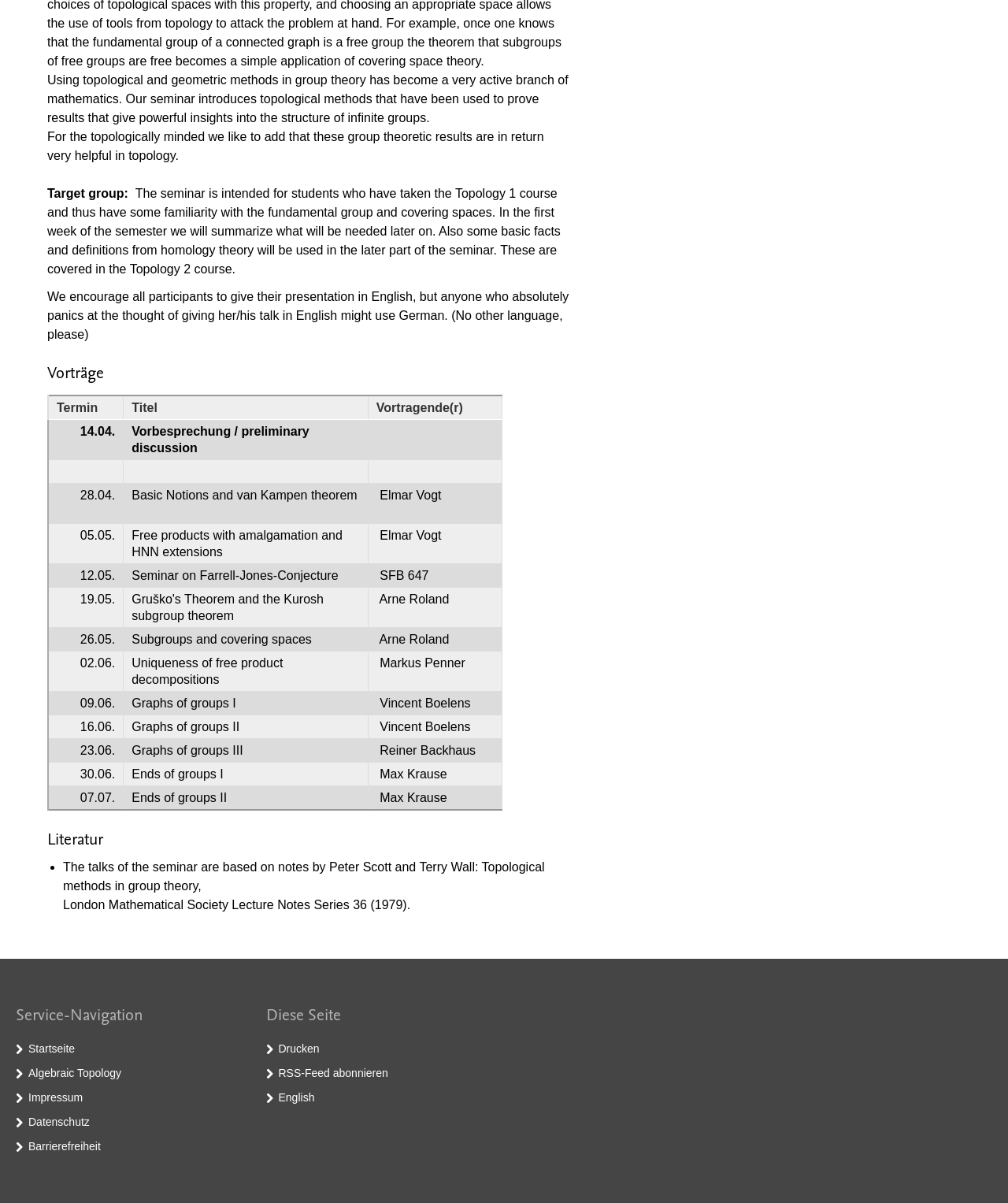Identify the bounding box for the UI element described as: "RSS-Feed abonnieren". The coordinates should be four float numbers between 0 and 1, i.e., [left, top, right, bottom].

[0.276, 0.887, 0.385, 0.897]